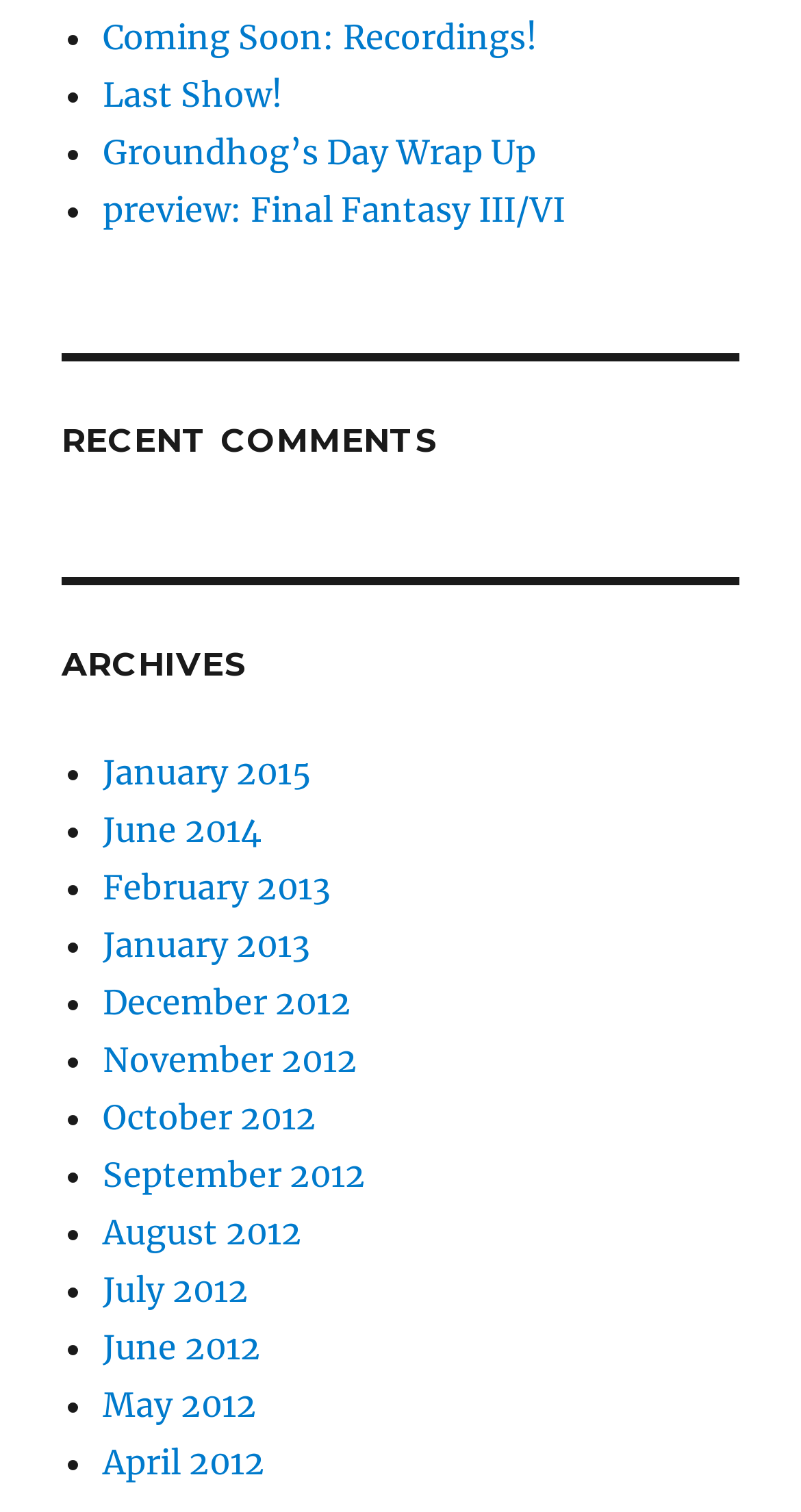Use one word or a short phrase to answer the question provided: 
What is the earliest month in the archives?

April 2012